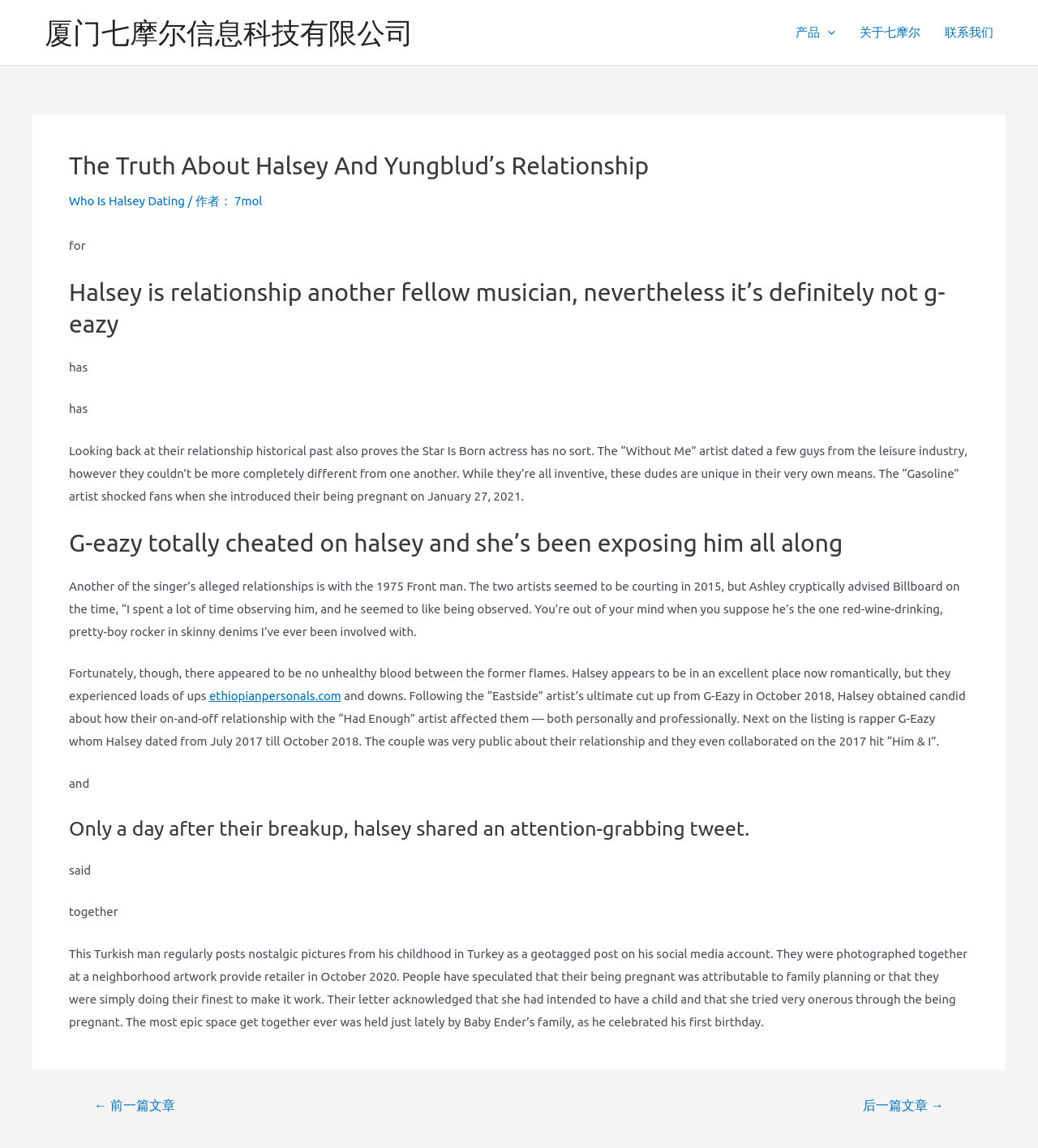Specify the bounding box coordinates of the element's area that should be clicked to execute the given instruction: "Click the link to know who Halsey is dating". The coordinates should be four float numbers between 0 and 1, i.e., [left, top, right, bottom].

[0.066, 0.169, 0.178, 0.181]